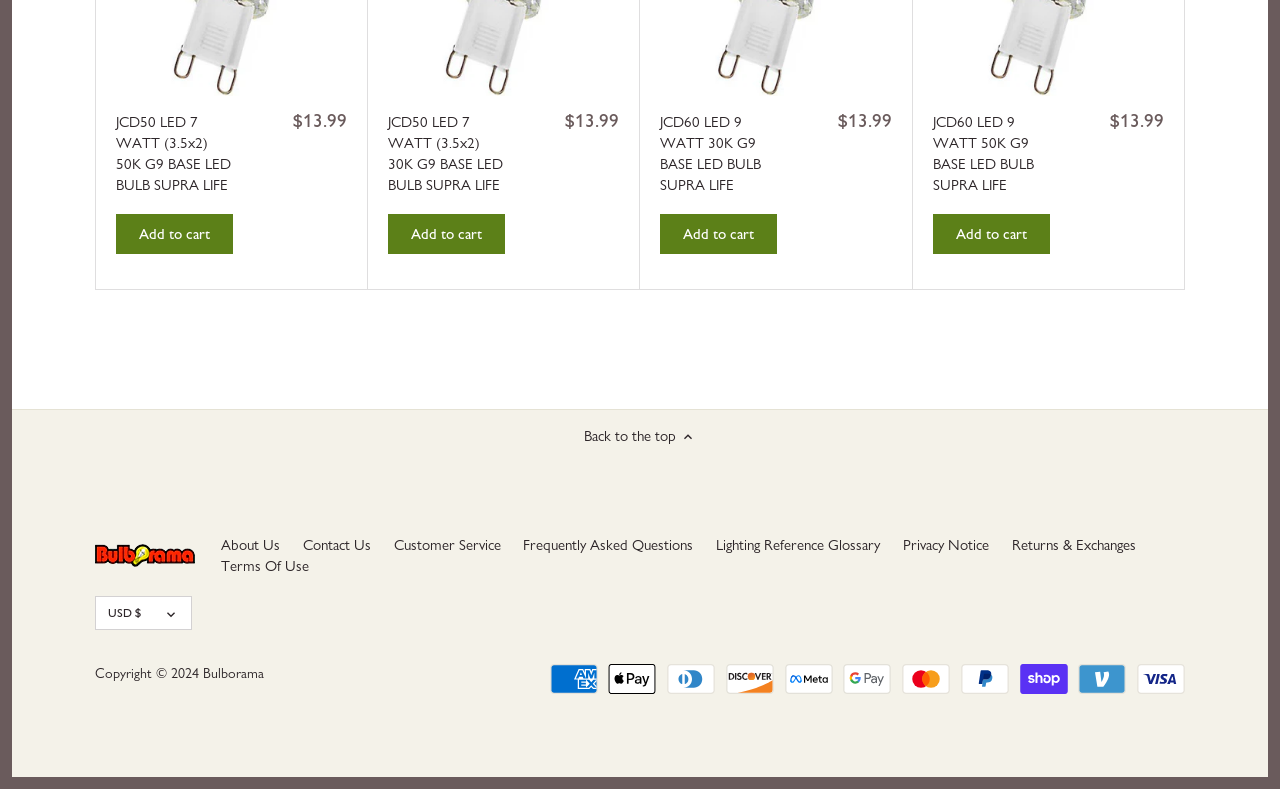Use the details in the image to answer the question thoroughly: 
What is the price of each product?

I looked at the StaticText elements next to each product link and found that they all have the same price, which is '$13.99'.